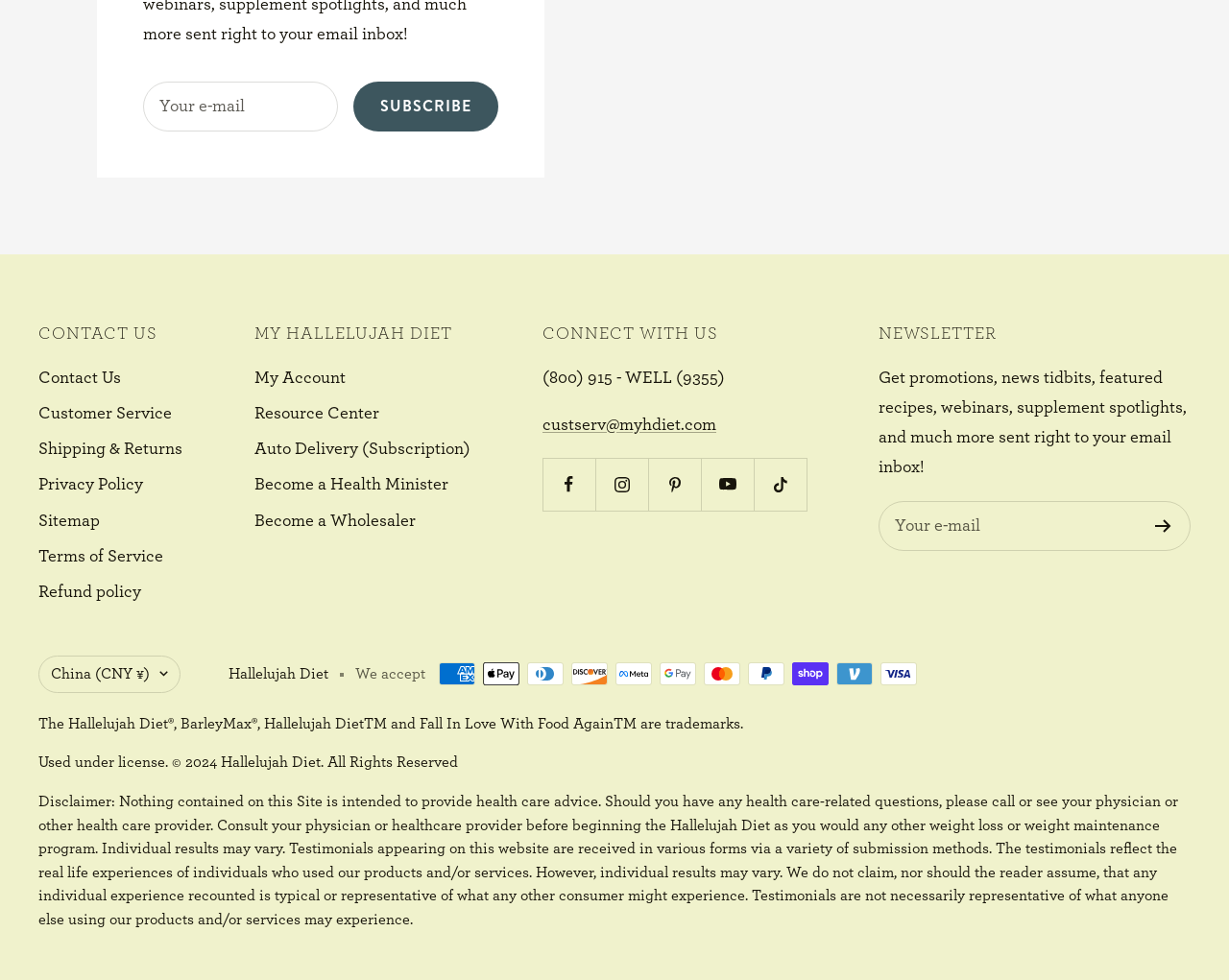Locate the bounding box coordinates of the element you need to click to accomplish the task described by this instruction: "Check the topic as solved".

None